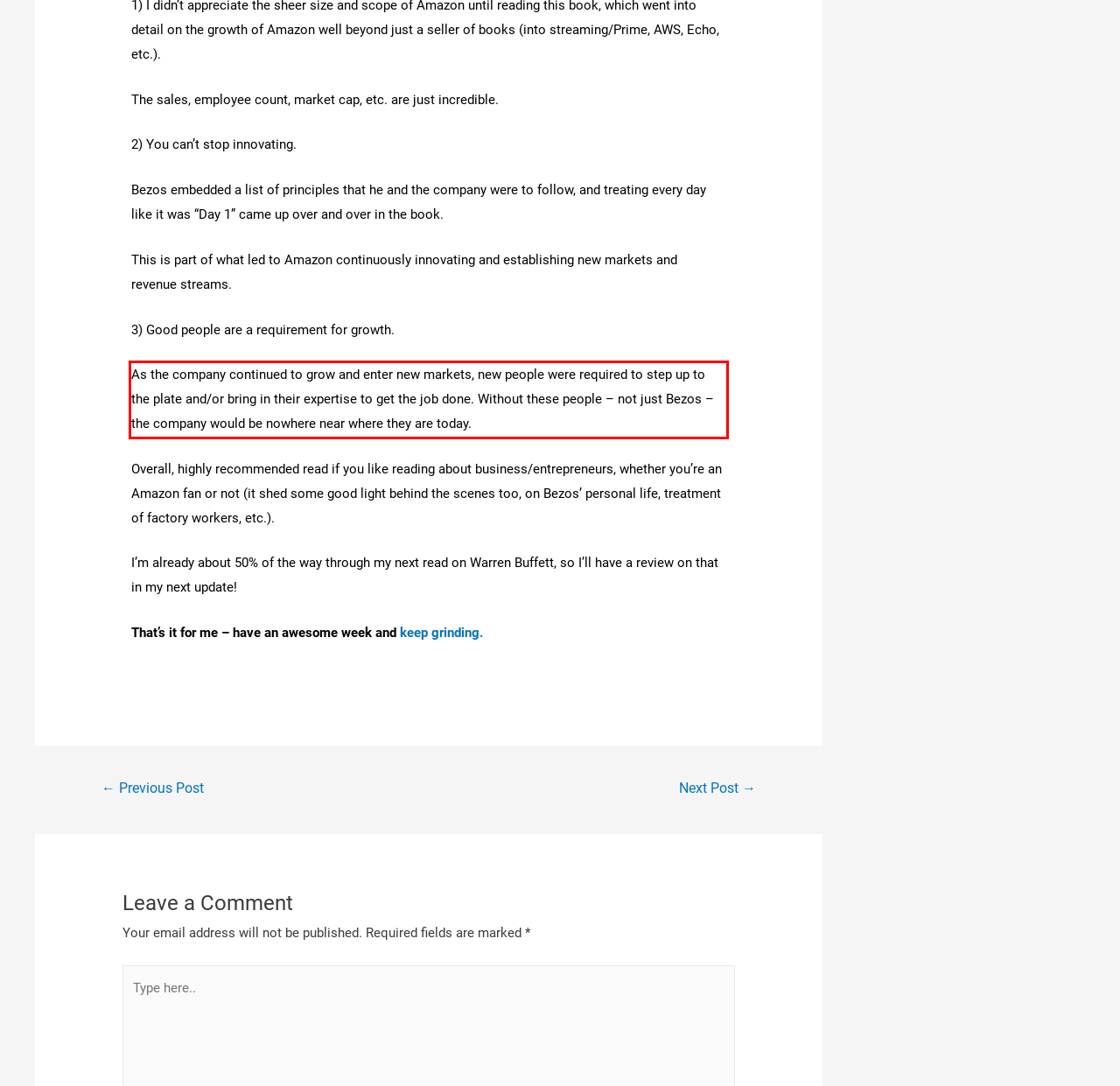Given a screenshot of a webpage containing a red bounding box, perform OCR on the text within this red bounding box and provide the text content.

As the company continued to grow and enter new markets, new people were required to step up to the plate and/or bring in their expertise to get the job done. Without these people – not just Bezos – the company would be nowhere near where they are today.